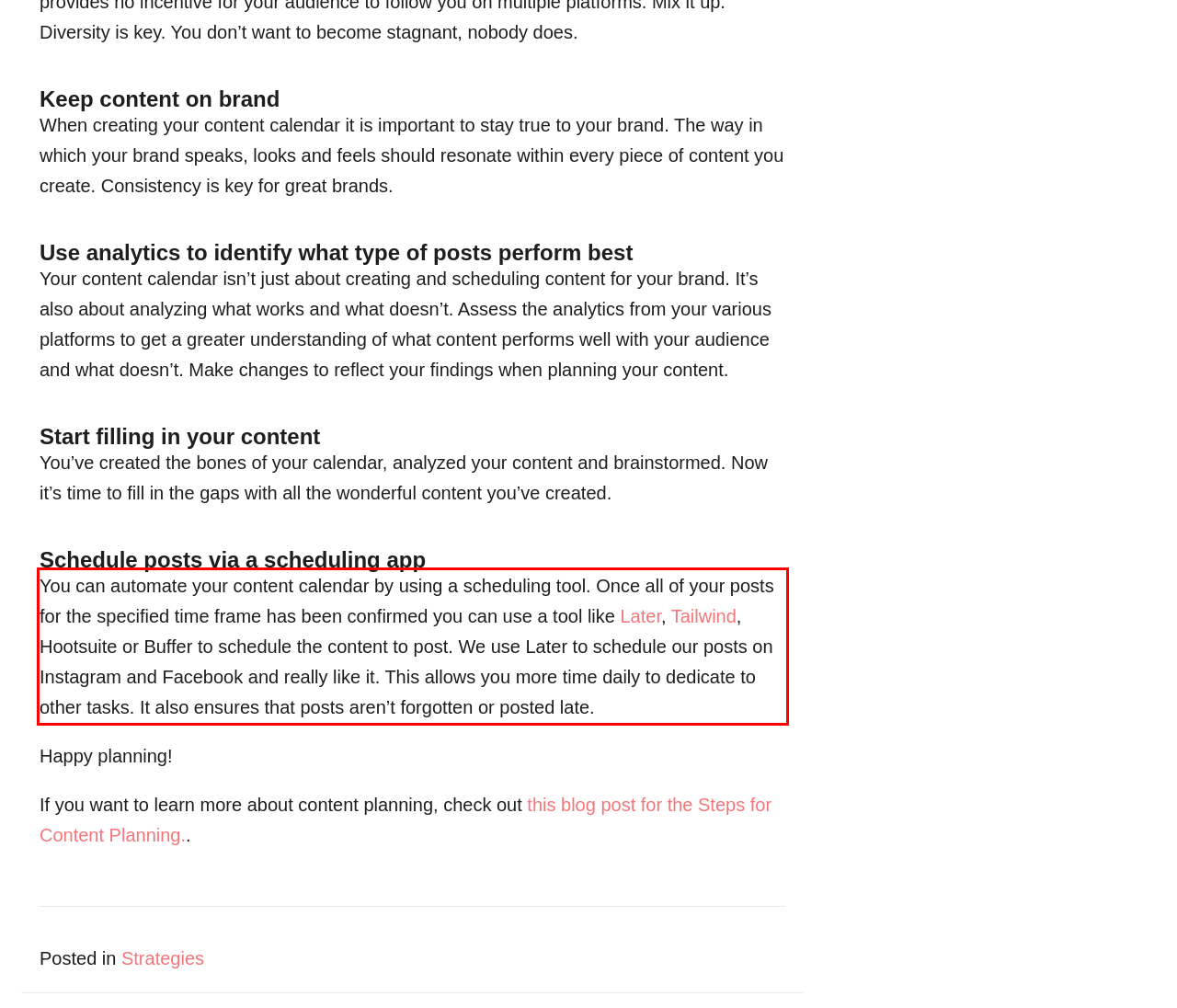Perform OCR on the text inside the red-bordered box in the provided screenshot and output the content.

You can automate your content calendar by using a scheduling tool. Once all of your posts for the specified time frame has been confirmed you can use a tool like Later, Tailwind, Hootsuite or Buffer to schedule the content to post. We use Later to schedule our posts on Instagram and Facebook and really like it. This allows you more time daily to dedicate to other tasks. It also ensures that posts aren’t forgotten or posted late.